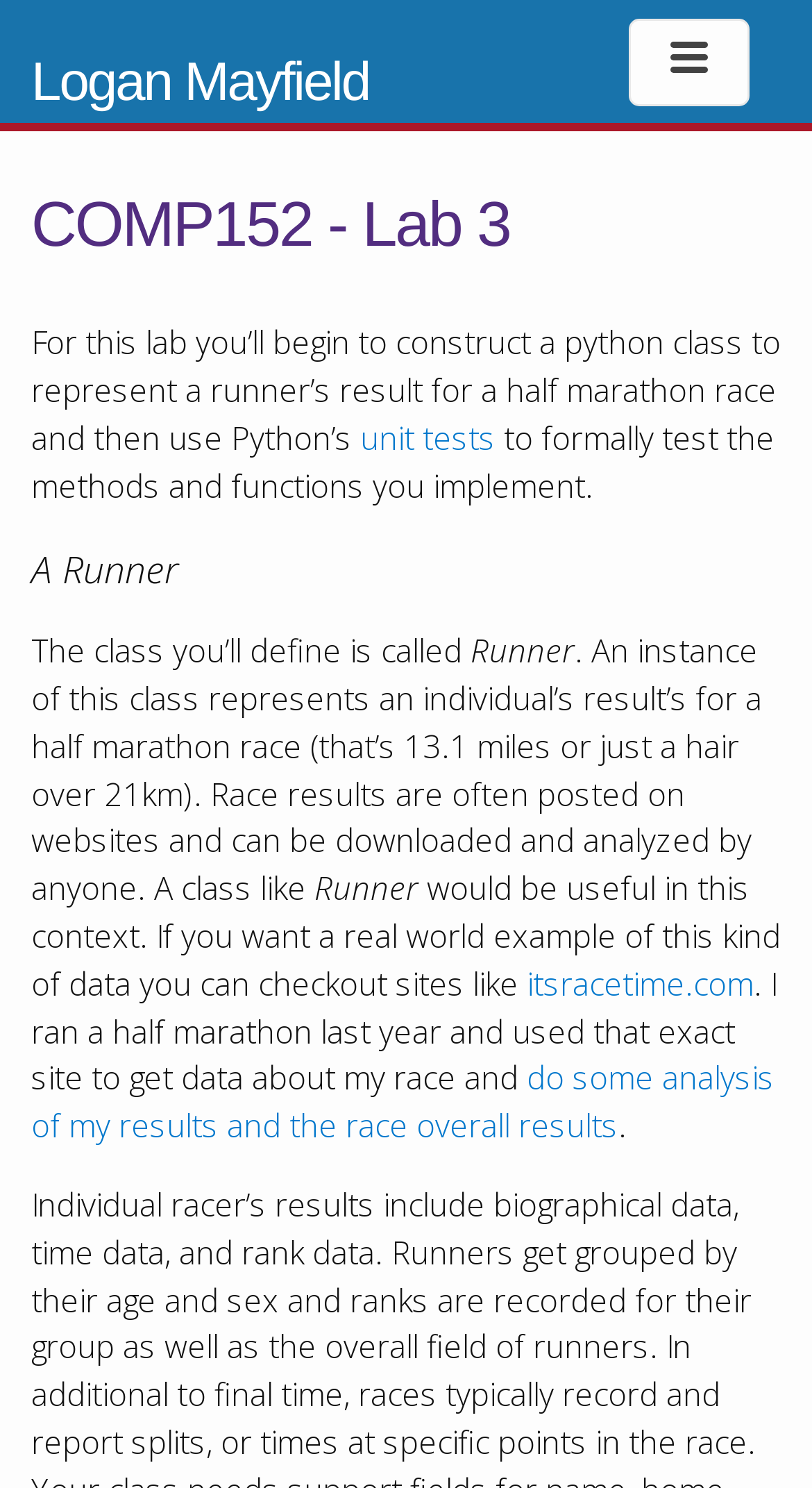What is the name of the person associated with this webpage?
Using the image as a reference, give an elaborate response to the question.

The webpage has a link with the text 'Logan Mayfield' at the top, which suggests that this webpage is associated with a person named Logan Mayfield.